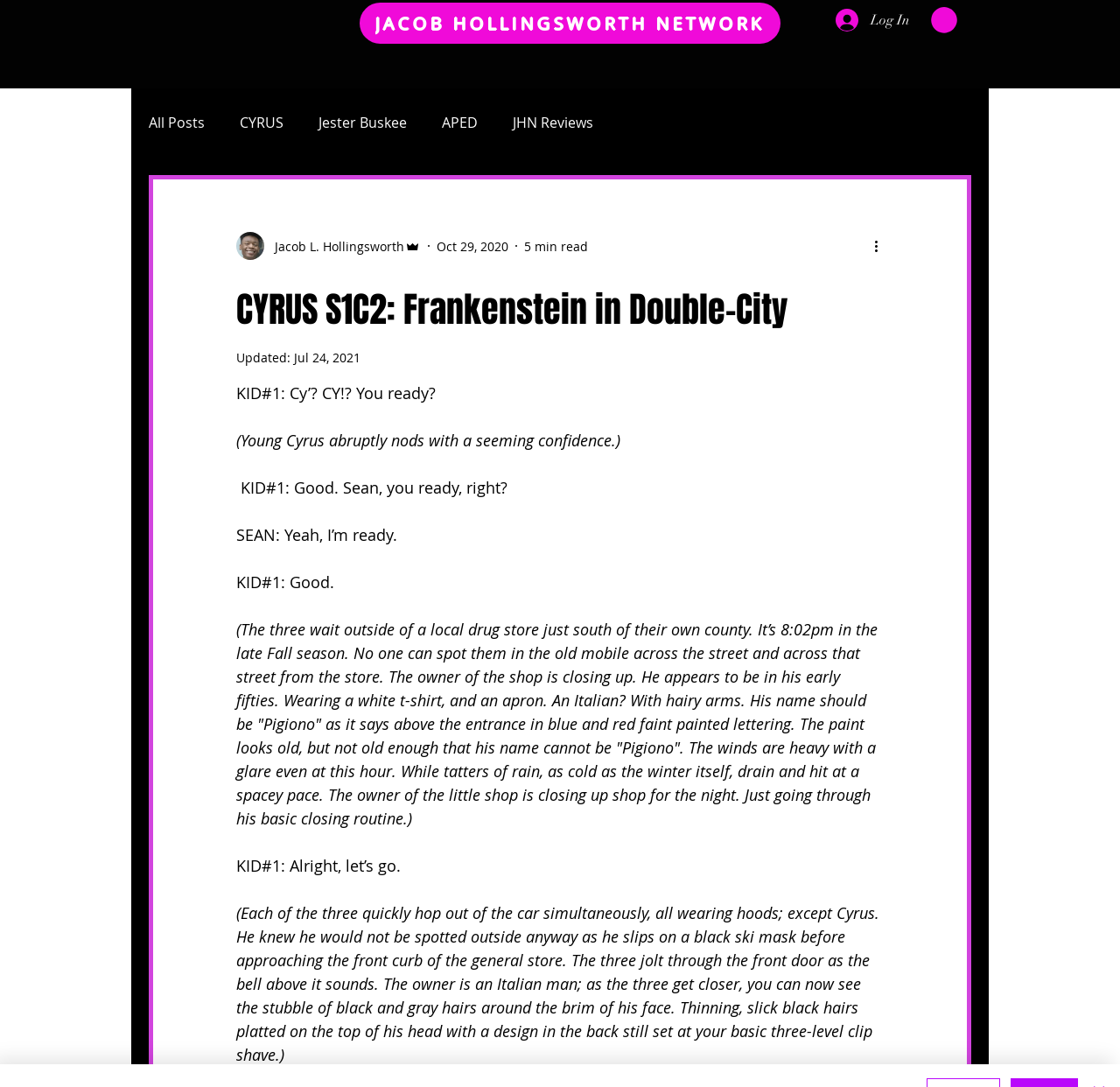Determine the bounding box coordinates of the clickable area required to perform the following instruction: "Click the 'More actions' button". The coordinates should be represented as four float numbers between 0 and 1: [left, top, right, bottom].

[0.778, 0.217, 0.797, 0.236]